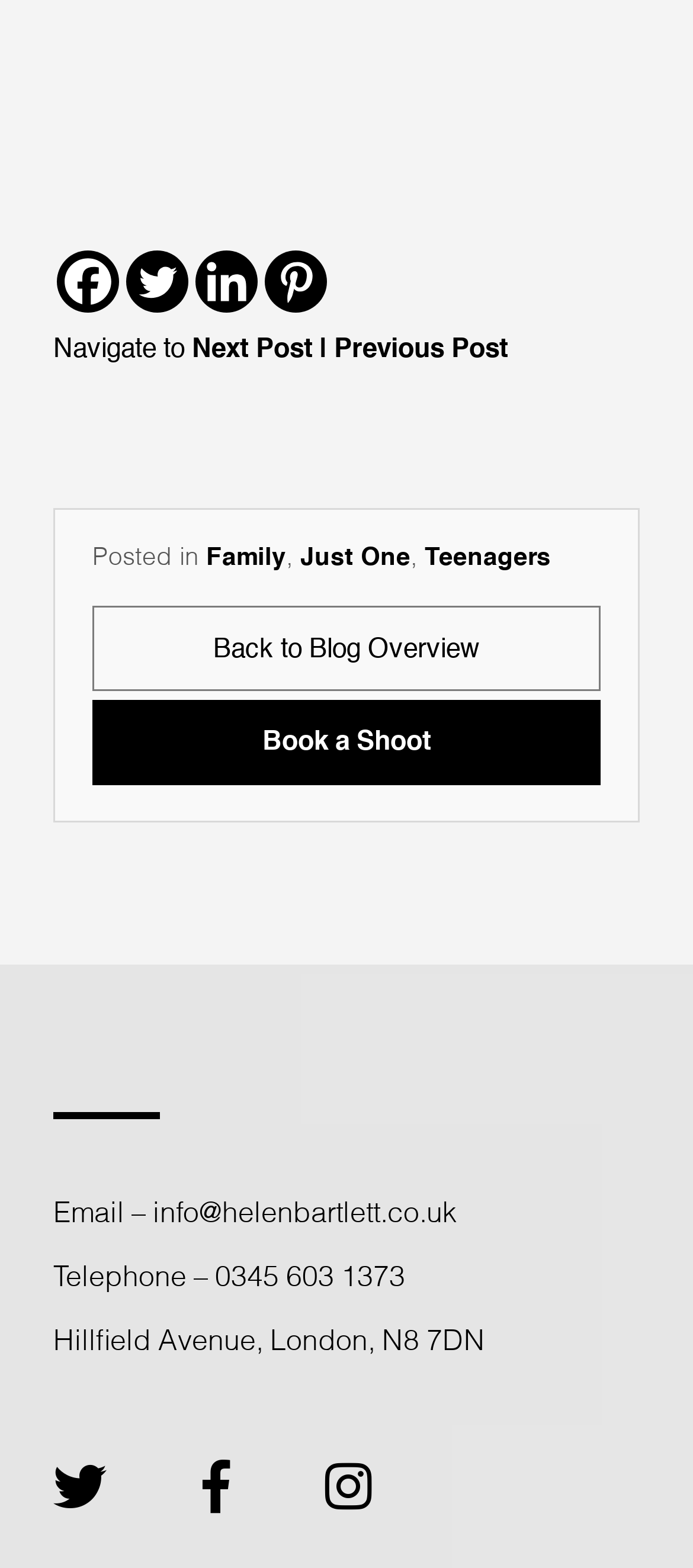Provide a single word or phrase to answer the given question: 
What is the telephone number of the website owner?

0345 603 1373